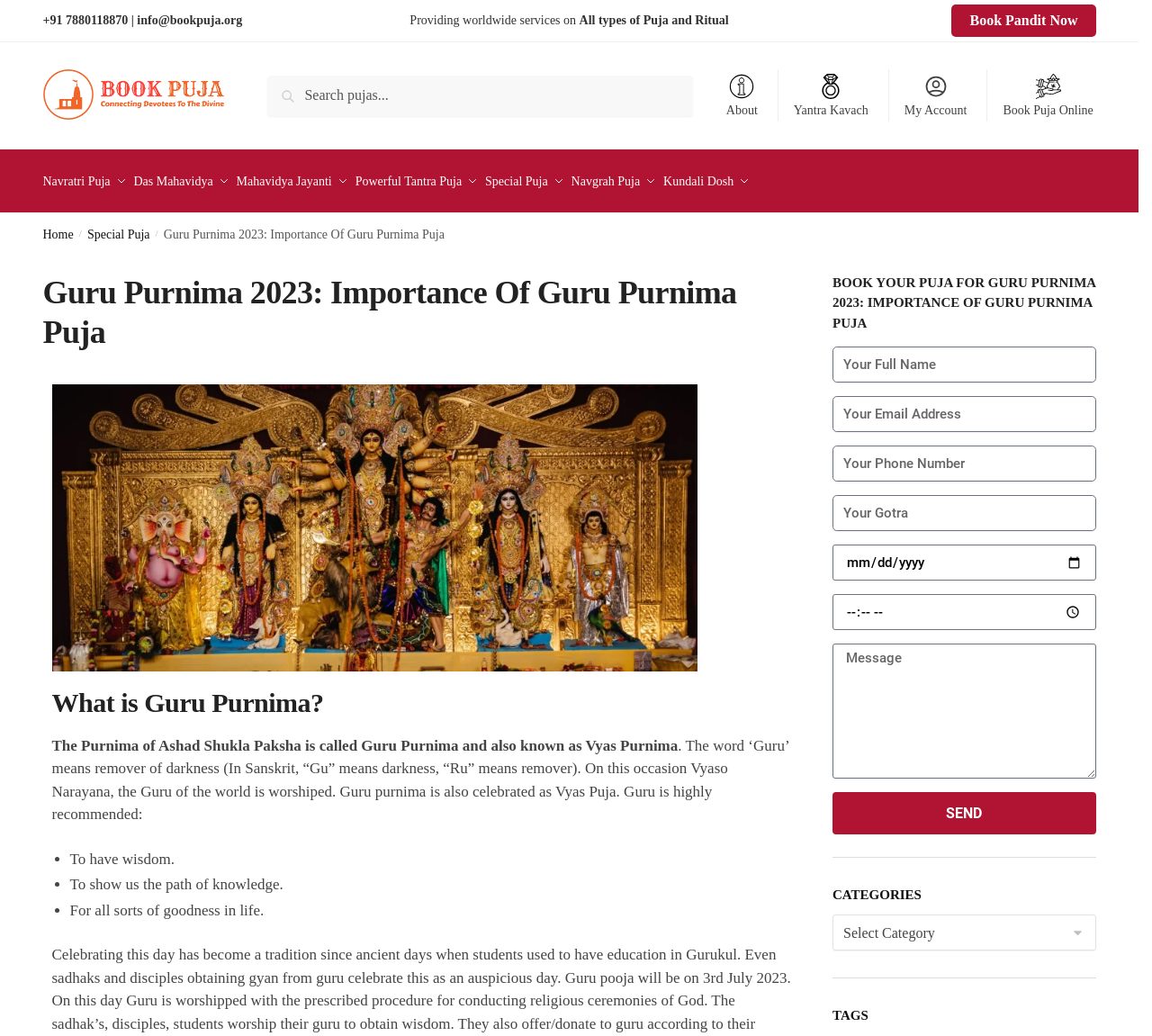Find the bounding box coordinates of the clickable area that will achieve the following instruction: "Click the 'HOME' link".

None